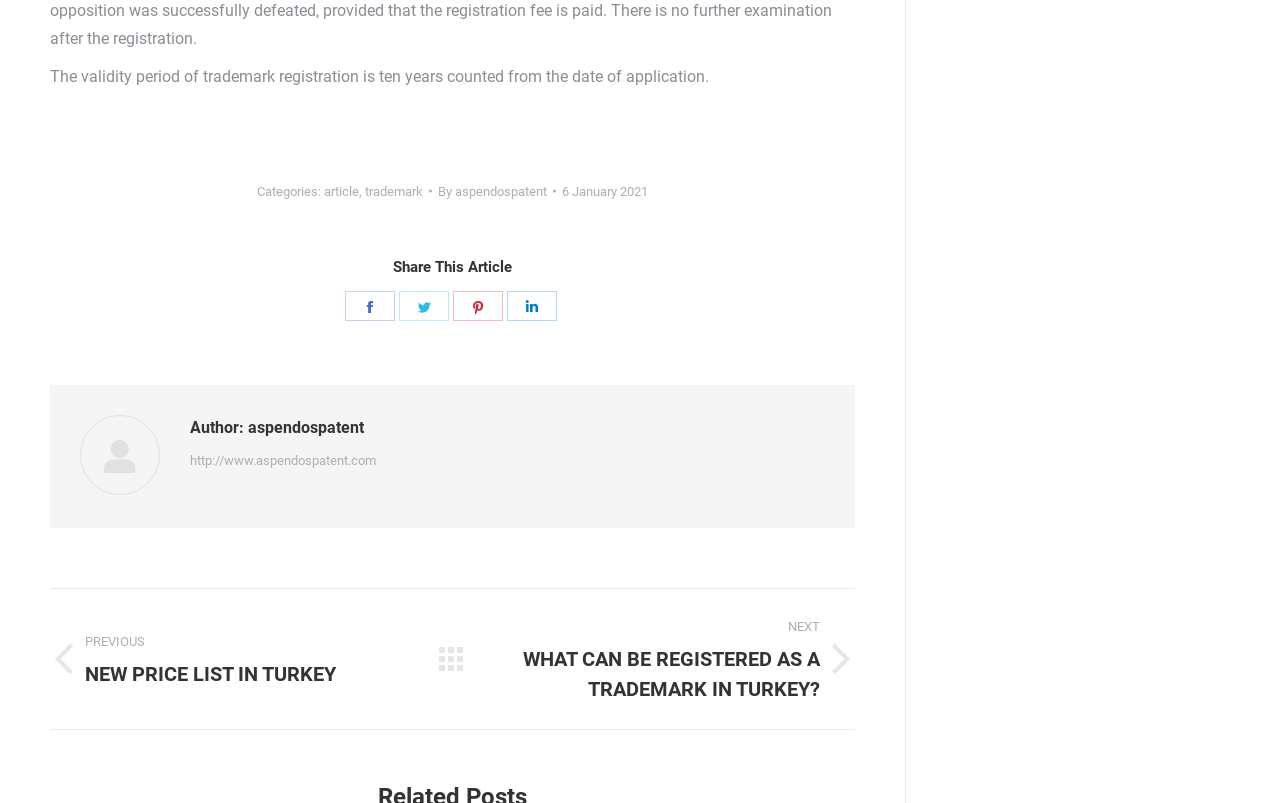Determine the bounding box coordinates of the clickable region to follow the instruction: "Share this article on Facebook".

[0.269, 0.362, 0.308, 0.399]